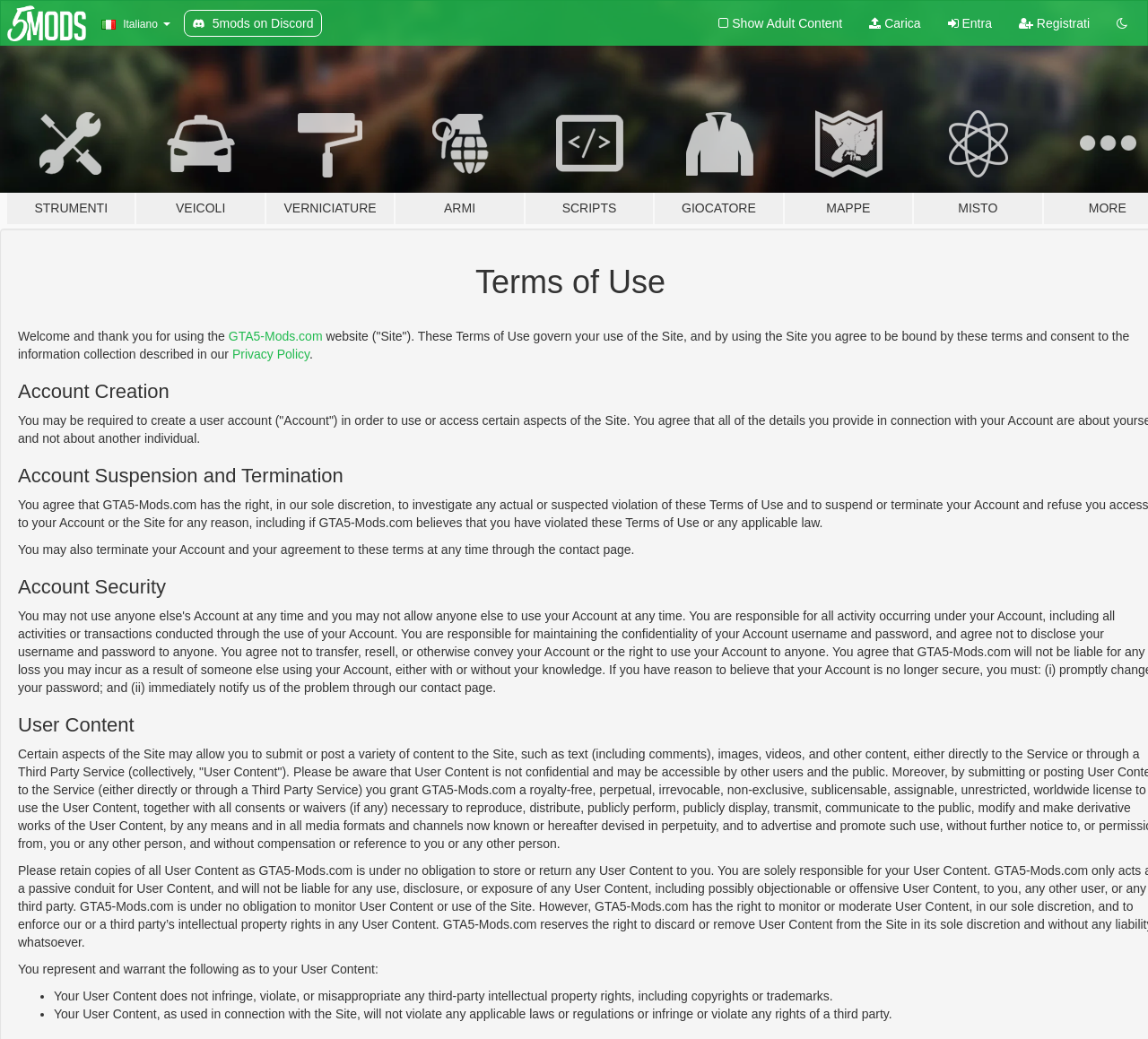Utilize the information from the image to answer the question in detail:
What is the requirement for User Content?

I examined the webpage and found a list of requirements for User Content, including that it does not infringe, violate, or misappropriate any third-party intellectual property rights, including copyrights or trademarks.